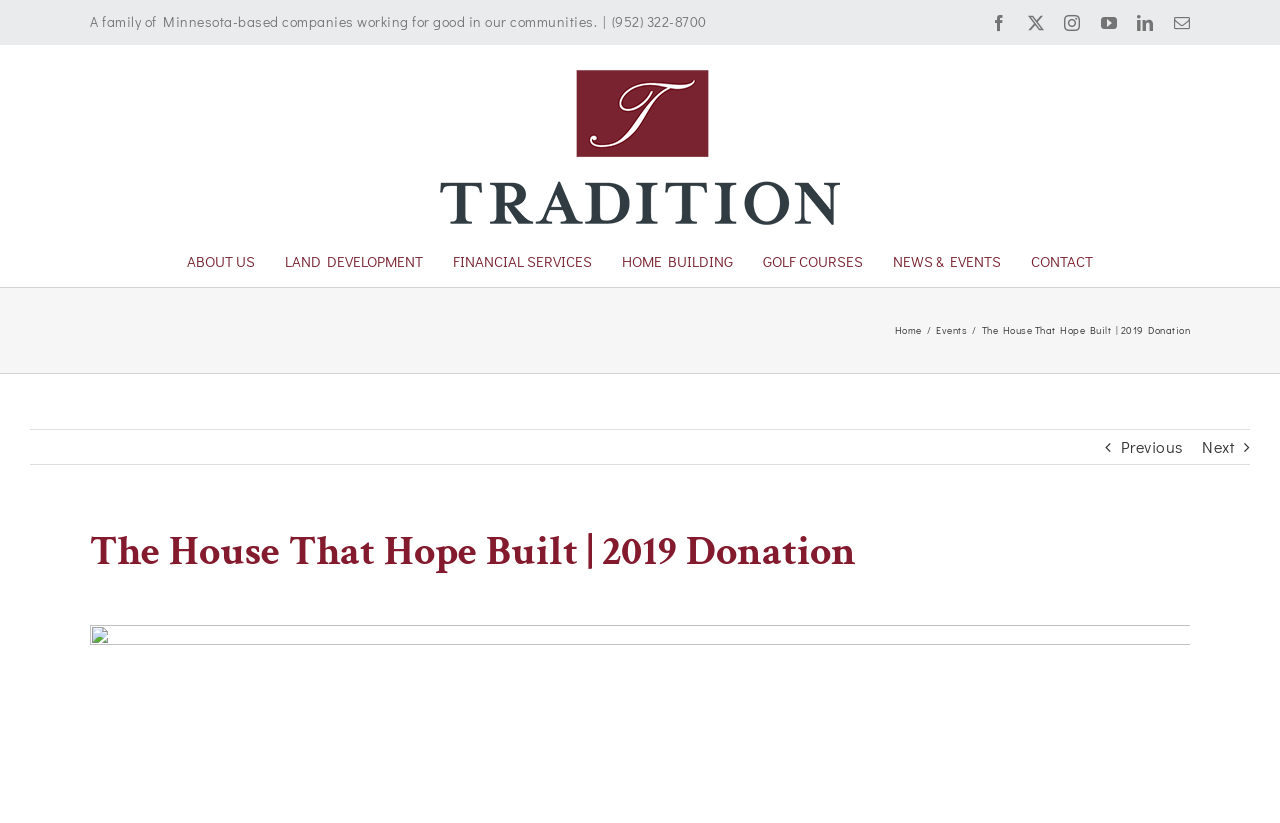Locate the bounding box coordinates of the element that needs to be clicked to carry out the instruction: "Call the company". The coordinates should be given as four float numbers ranging from 0 to 1, i.e., [left, top, right, bottom].

[0.478, 0.015, 0.552, 0.038]